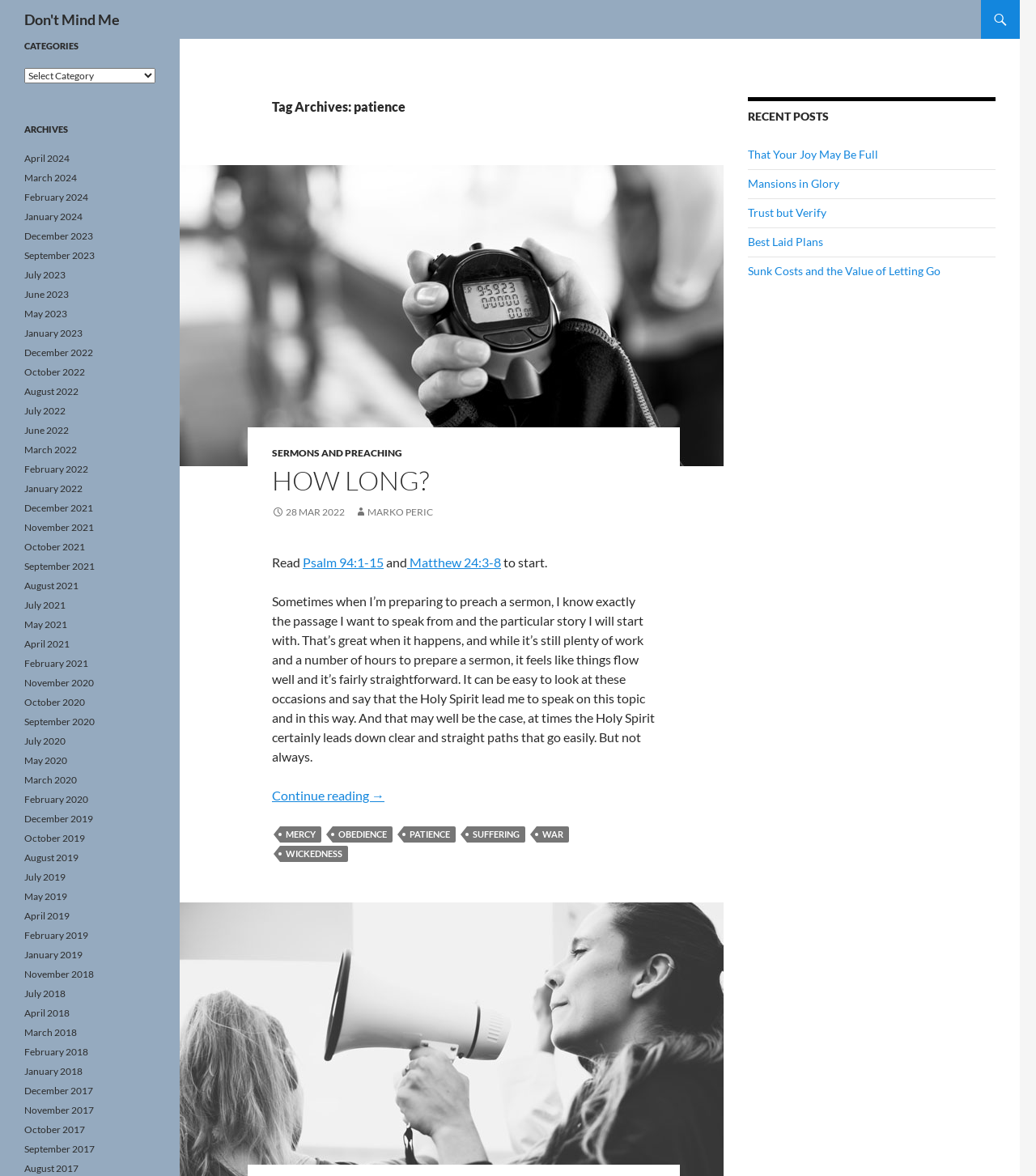Create a detailed narrative describing the layout and content of the webpage.

The webpage is a blog post titled "Don't Mind Me" with a focus on patience. At the top, there is a heading "Don't Mind Me" followed by a link with the same text. Below this, there is a header section with a title "Tag Archives: patience". 

The main content of the page is an article with a heading "HOW LONG?" and a link to the same title. The article discusses the preparation of a sermon and the role of the Holy Spirit in guiding the speaker. The text is divided into paragraphs, with a "Read" button and links to Psalm 94:1-15 and Matthew 24:3-8. 

To the right of the article, there is a section with links to recent posts, including "That Your Joy May Be Full", "Mansions in Glory", and others. 

On the left side of the page, there are categories and archives. The categories include links to "MERCY", "OBEDIENCE", "PATIENCE", and others. The archives section lists links to posts from various months and years, from April 2024 to October 2019. 

At the bottom of the page, there is a footer section with links to "MERCY", "OBEDIENCE", "PATIENCE", and others, similar to the categories section.